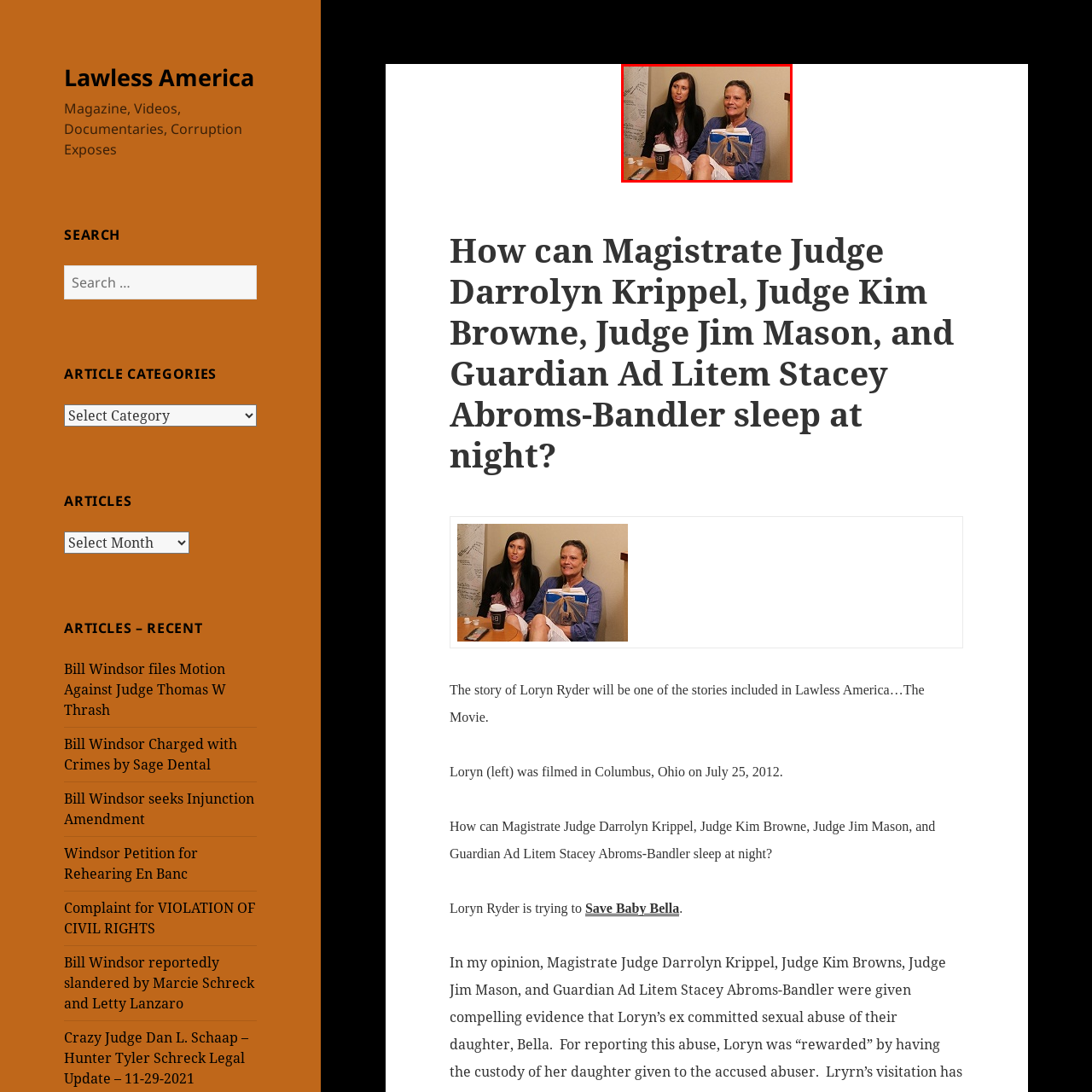What is the woman on the right holding? Examine the image inside the red bounding box and answer concisely with one word or a short phrase.

A stack of documents or folders